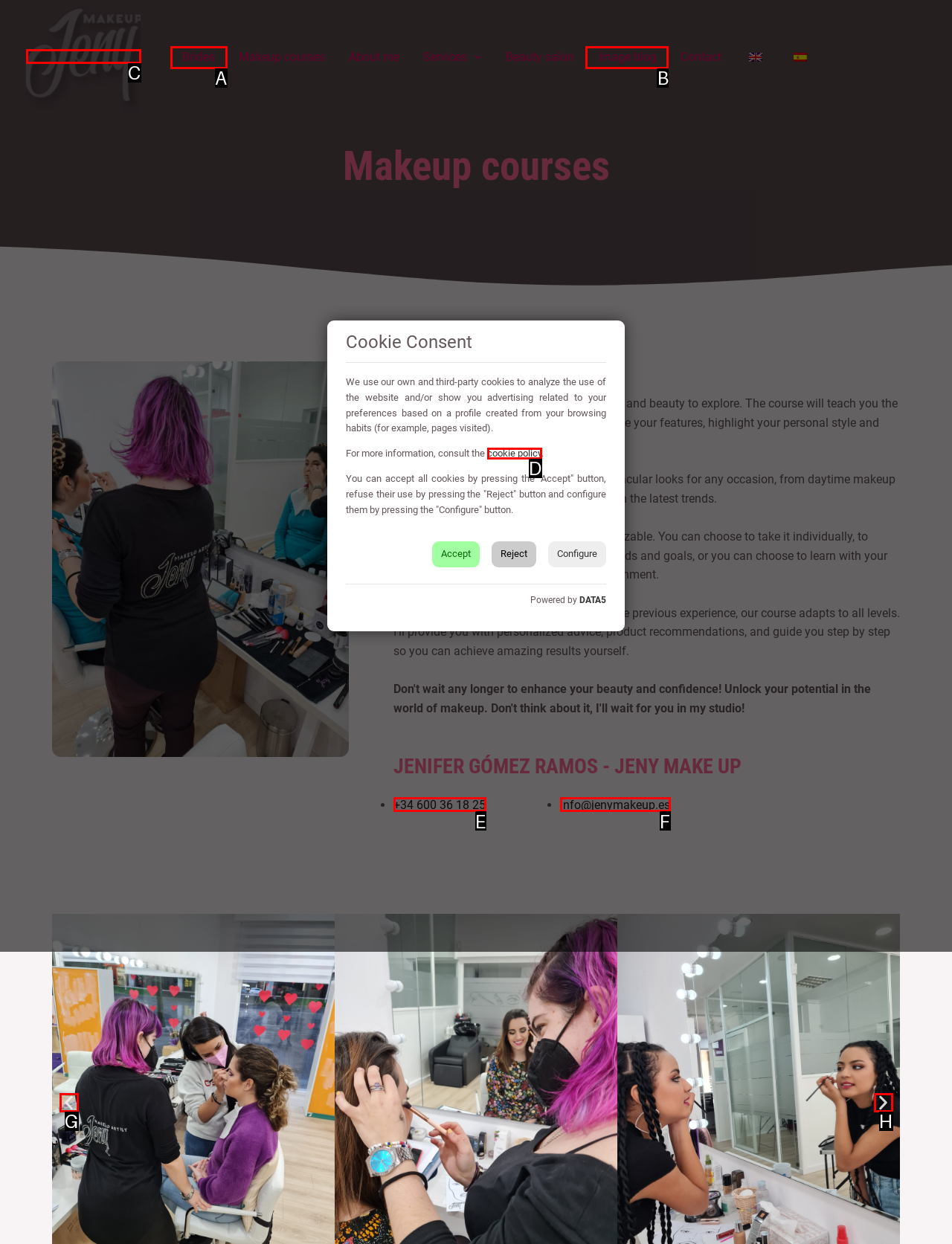Determine the HTML element that aligns with the description: info@jenymakeup.es
Answer by stating the letter of the appropriate option from the available choices.

F